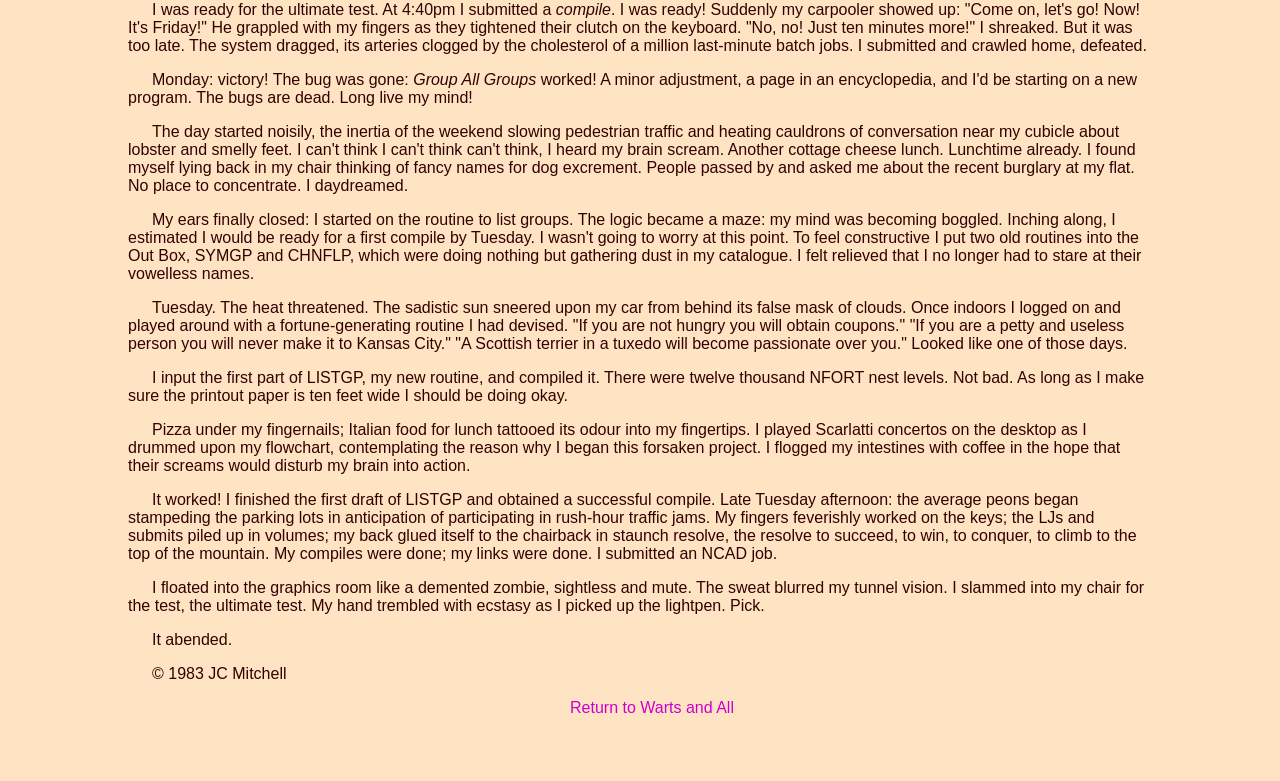Provide the bounding box coordinates for the specified HTML element described in this description: "Return to Warts and All". The coordinates should be four float numbers ranging from 0 to 1, in the format [left, top, right, bottom].

[0.445, 0.895, 0.573, 0.917]